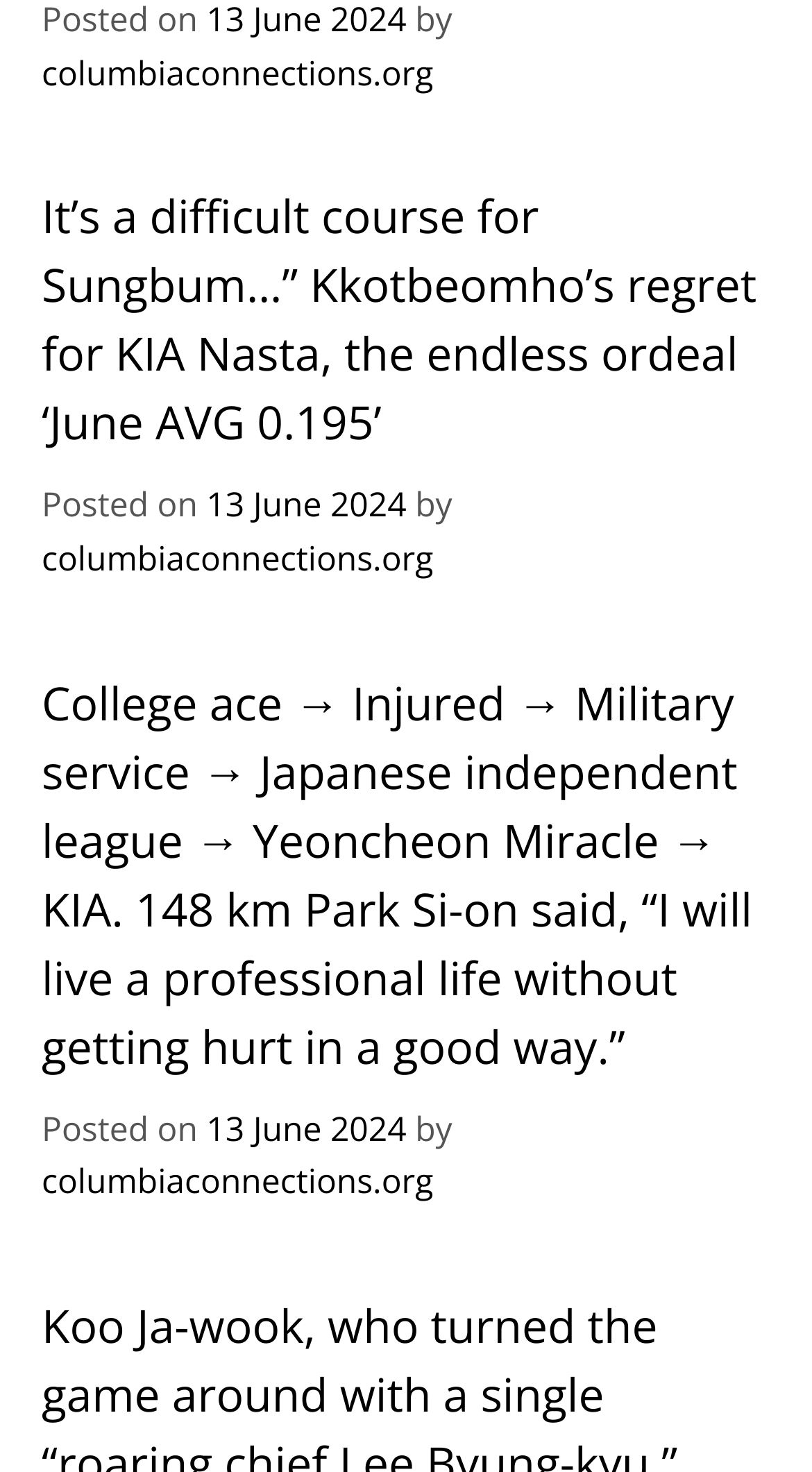Utilize the information from the image to answer the question in detail:
What is the average value mentioned in the first article?

I found the average value mentioned in the first article by looking at the heading element with the text 'It’s a difficult course for Sungbum…” Kkotbeomho’s regret for KIA Nasta, the endless ordeal ‘June AVG 0.195’'.